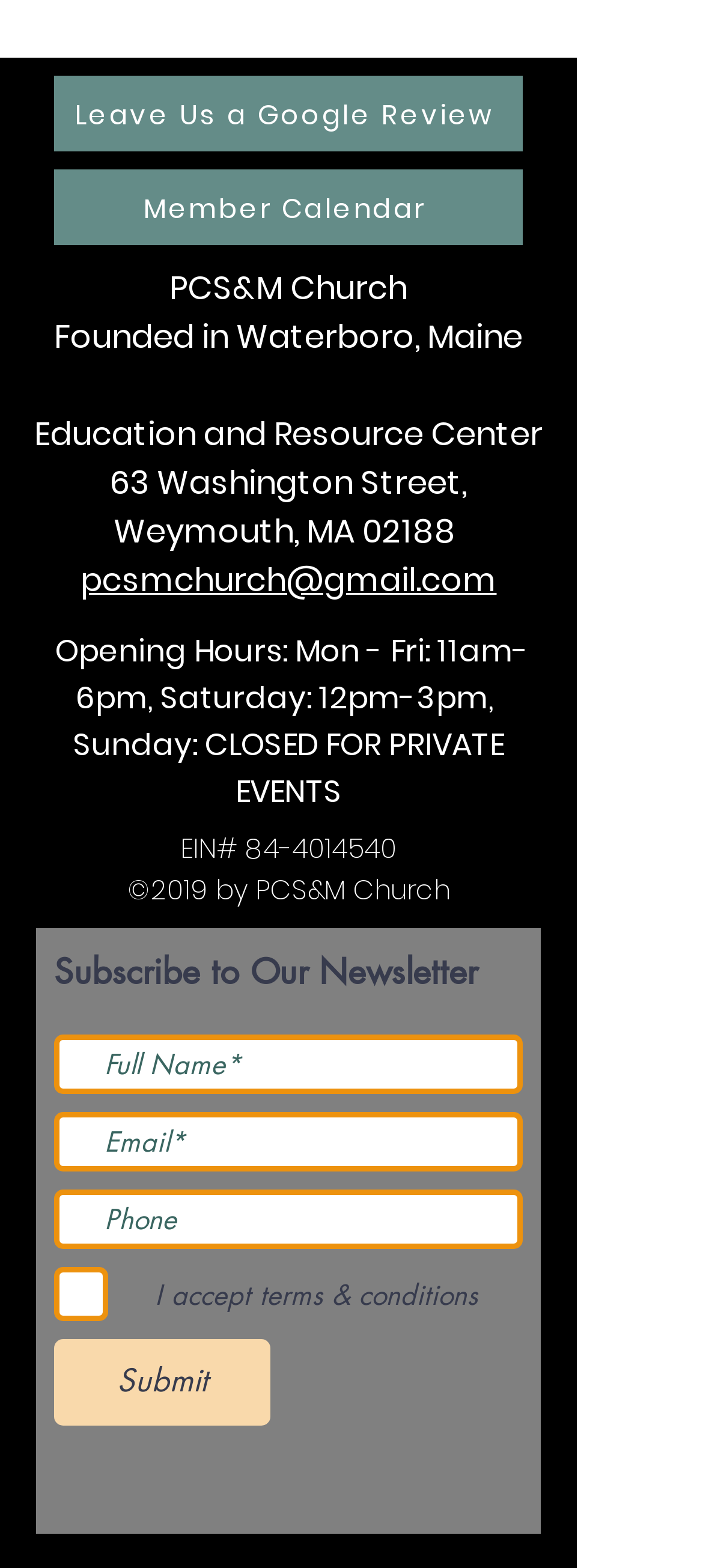What are the opening hours of the church?
Craft a detailed and extensive response to the question.

The opening hours of the church can be found in the static text elements '[224] StaticText 'Opening Hours: Mon - Fri: 11am-6pm,\u200b\u200b Saturday: 12pm-3pm, \u200b' and '[228] StaticText 'Sunday: CLOSED FOR PRIVATE EVENTS'' with bounding box coordinates [0.068, 0.401, 0.753, 0.459] and [0.104, 0.461, 0.717, 0.519] respectively.